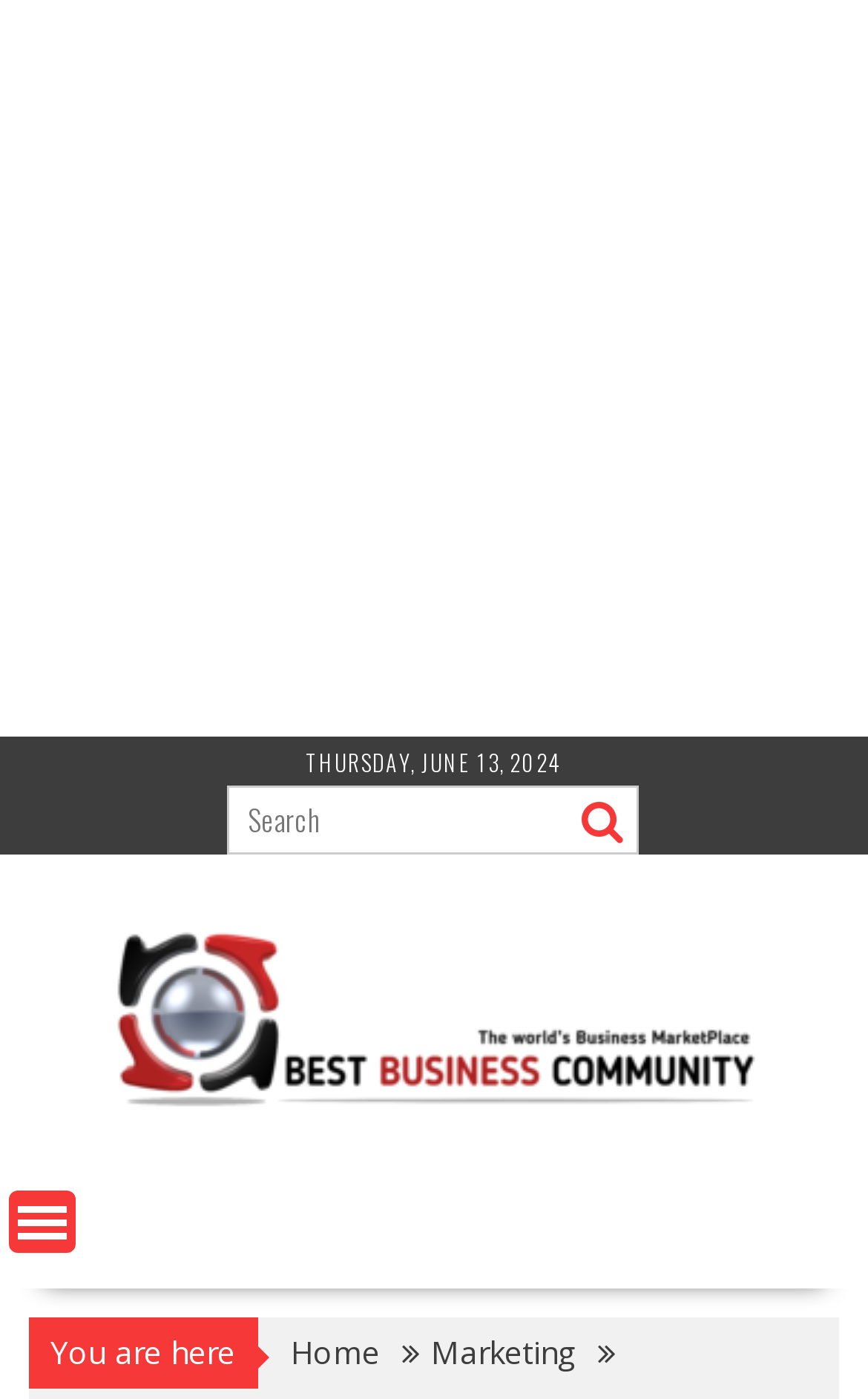What is the date displayed on the webpage?
Look at the image and answer with only one word or phrase.

THURSDAY, JUNE 13, 2024